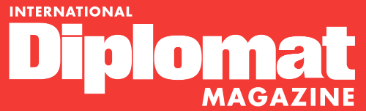What is the font color of the word 'INTERNATIONAL'?
Please provide a single word or phrase as your answer based on the image.

White